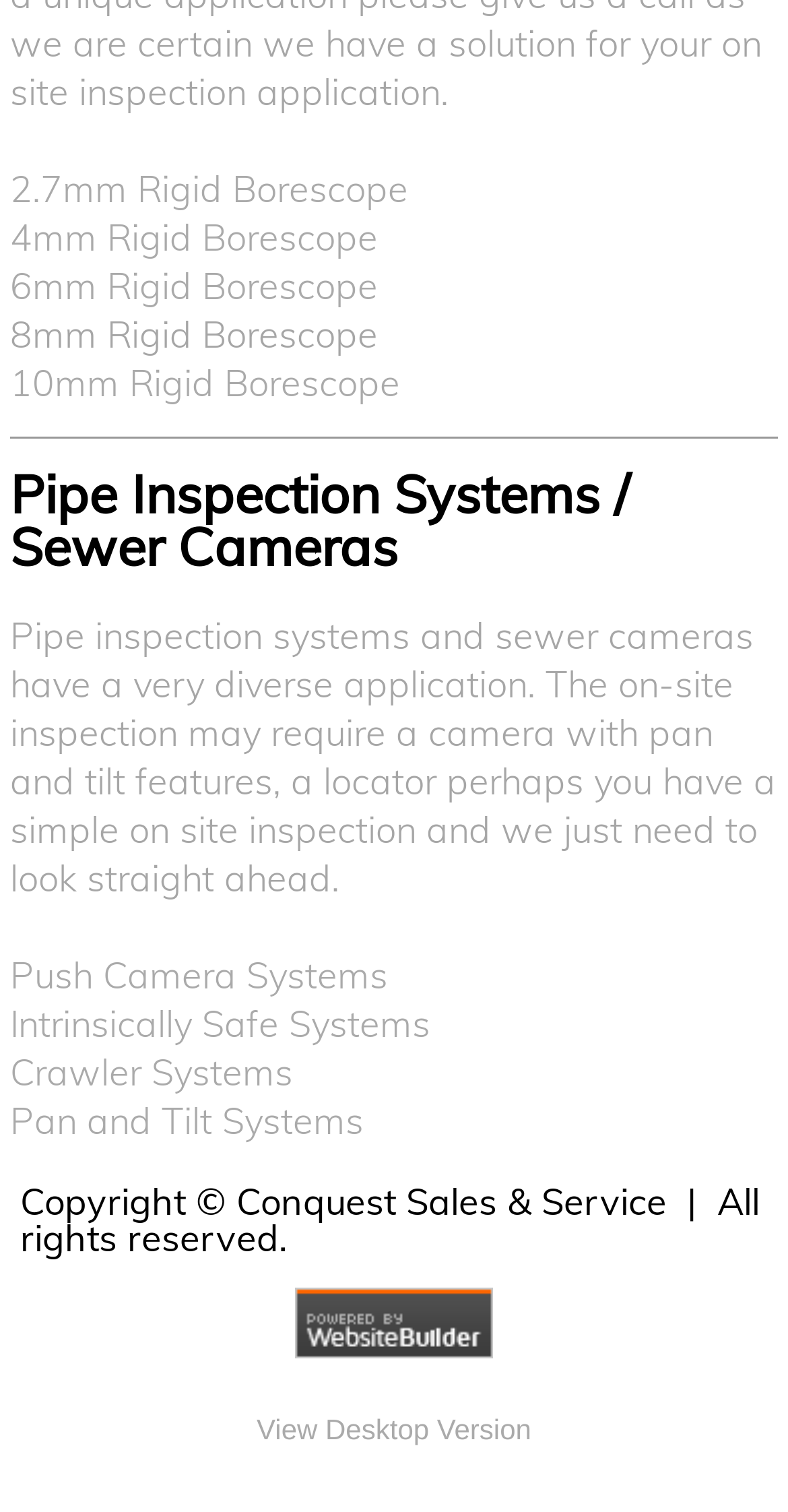What is the smallest diameter of rigid borescope?
By examining the image, provide a one-word or phrase answer.

2.7mm